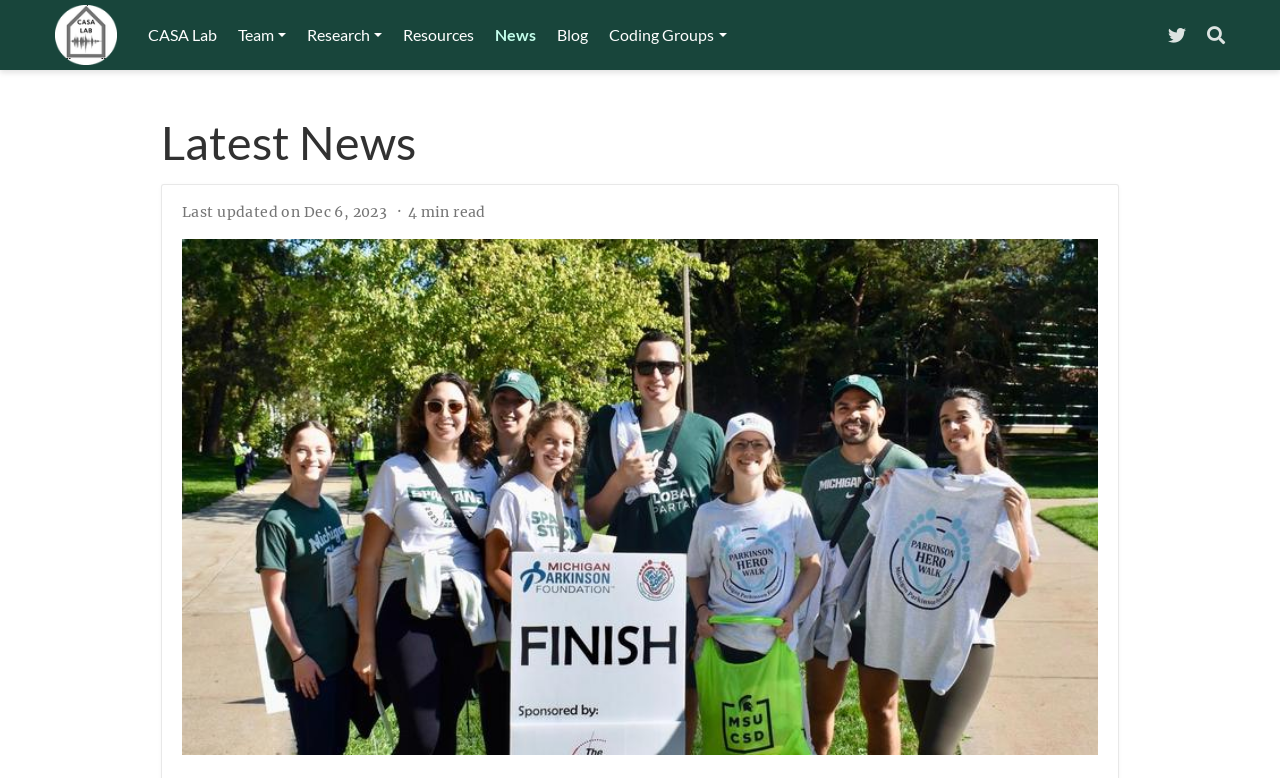Look at the image and answer the question in detail:
What is the title of the latest news article?

The latest news article is titled 'Newsletter: 2023 Wrap-up' and has an image associated with it, which can be found below the 'Latest News' heading.